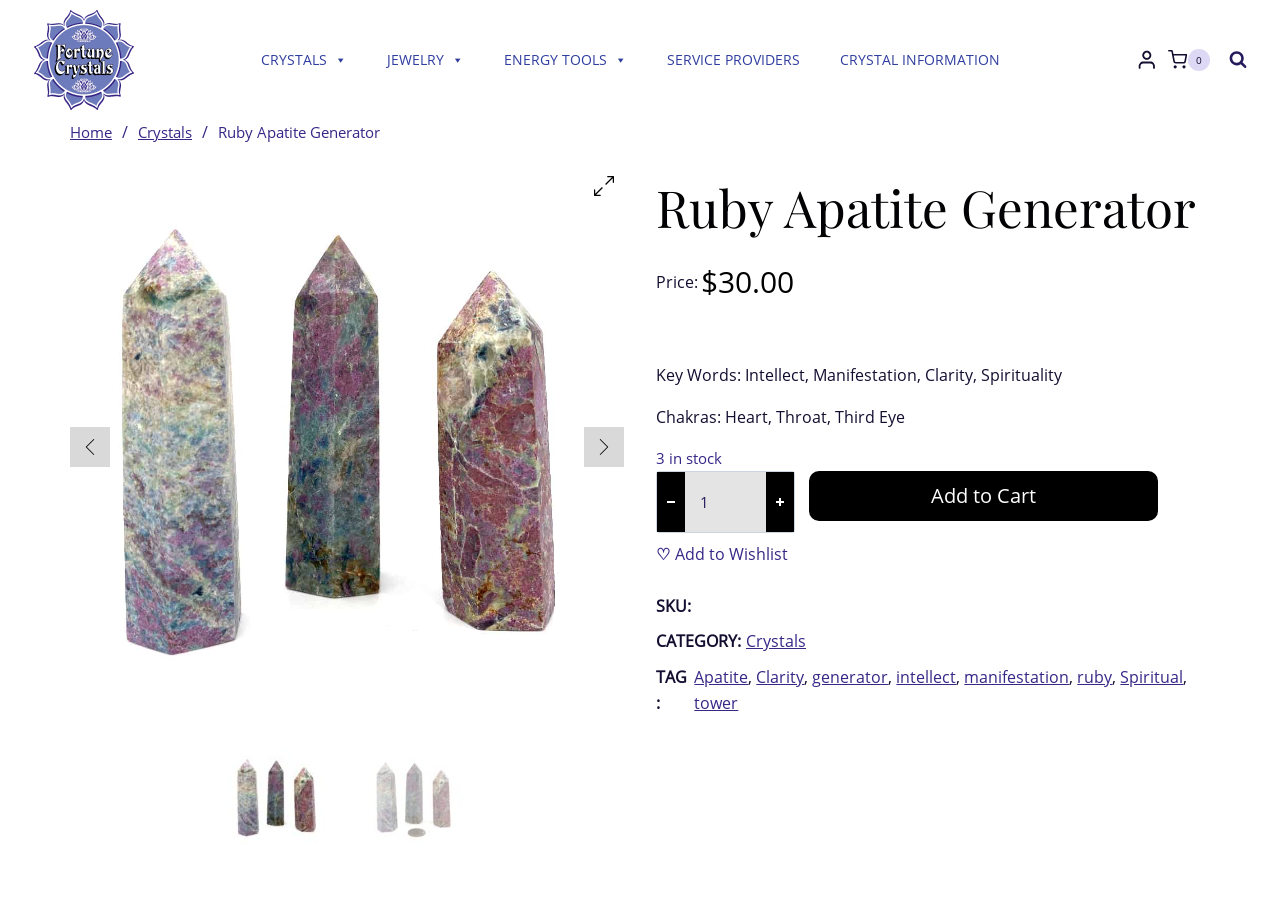Identify the bounding box coordinates for the element you need to click to achieve the following task: "View the 'Primary Navigation' menu". Provide the bounding box coordinates as four float numbers between 0 and 1, in the form [left, top, right, bottom].

[0.196, 0.044, 0.804, 0.087]